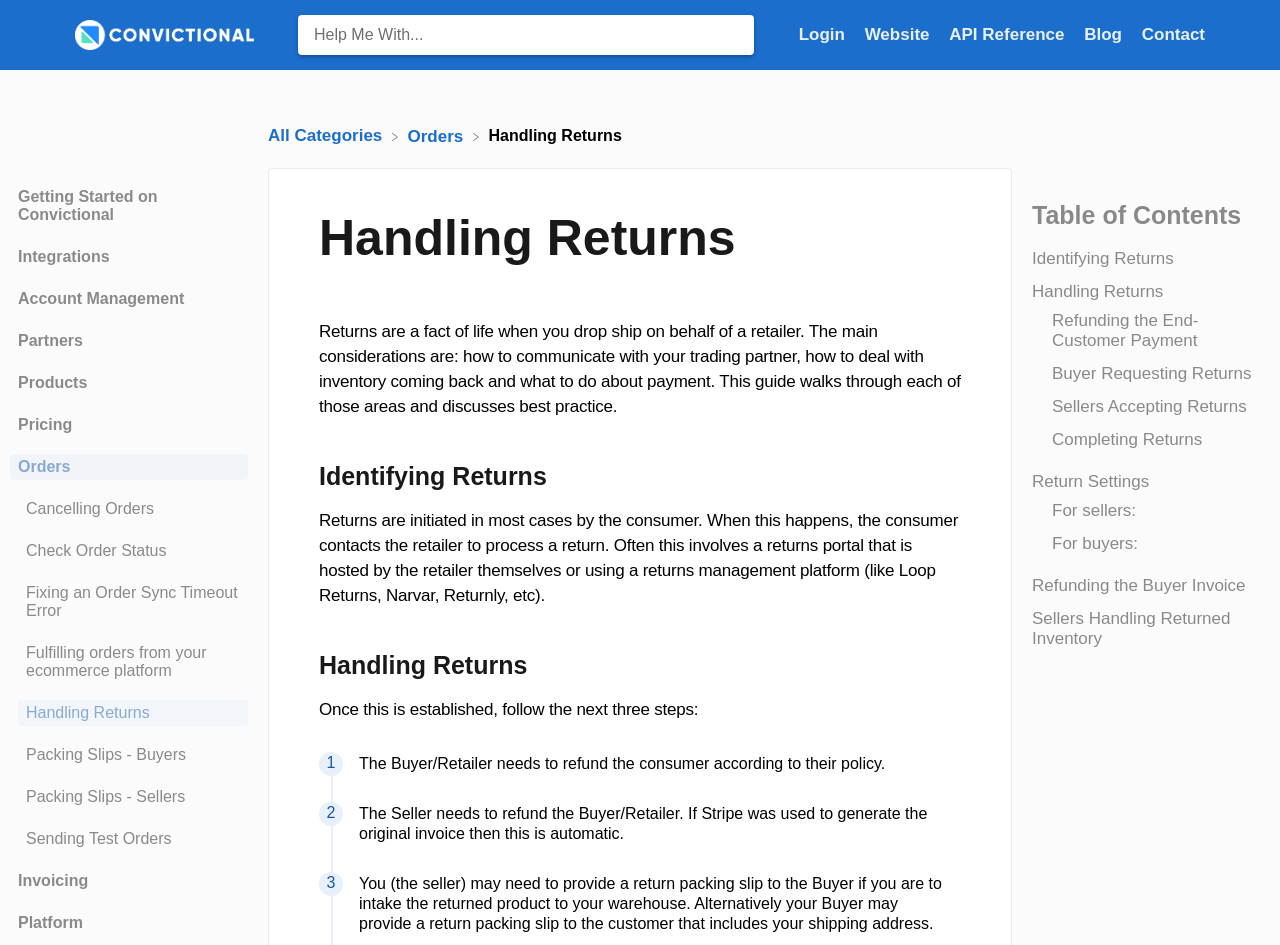What is the role of the seller in the return process?
Examine the image and give a concise answer in one word or a short phrase.

To refund the buyer/retailer